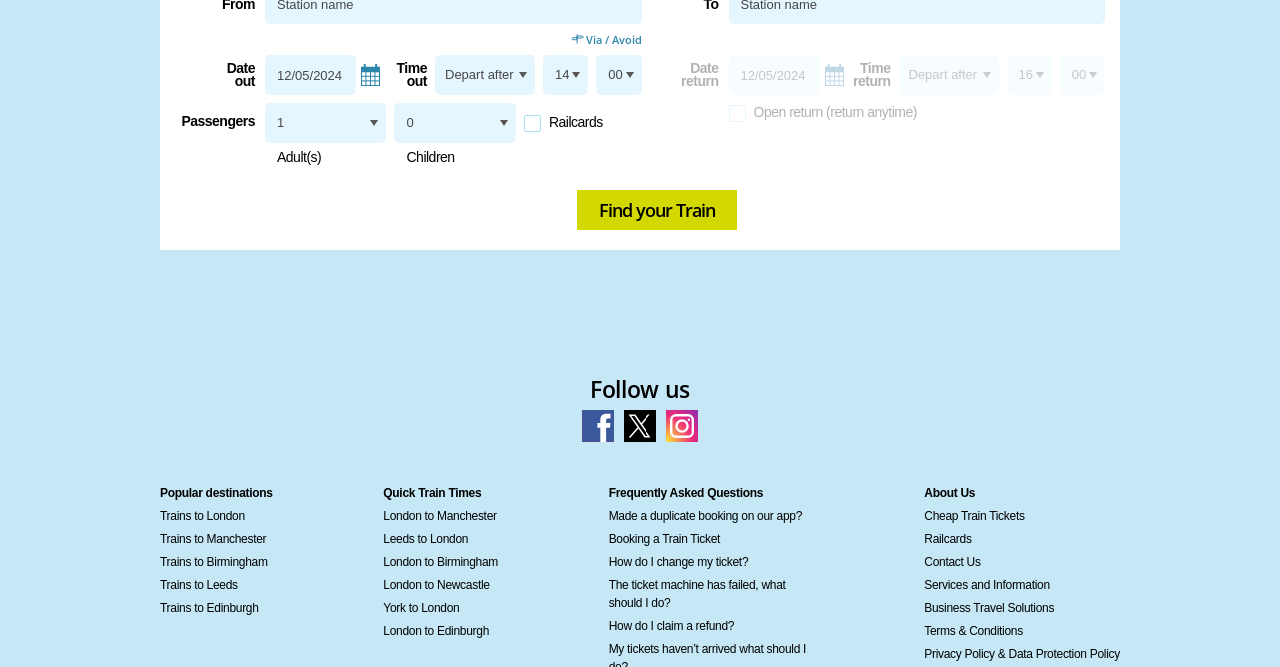Answer the following query concisely with a single word or phrase:
What is the default date for the 'Date out' field?

12/05/2024